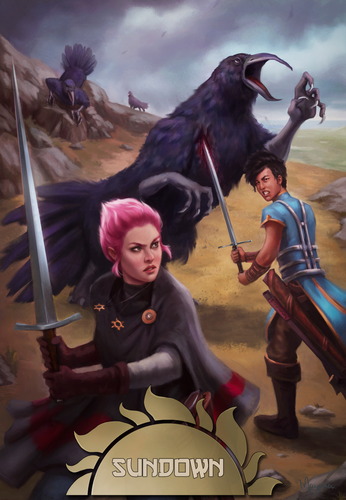How many characters are preparing for battle?
Could you please answer the question thoroughly and with as much detail as possible?

The caption describes two characters in the foreground, a woman with pink hair and a male figure, both of whom are poised for battle against the massive crow.